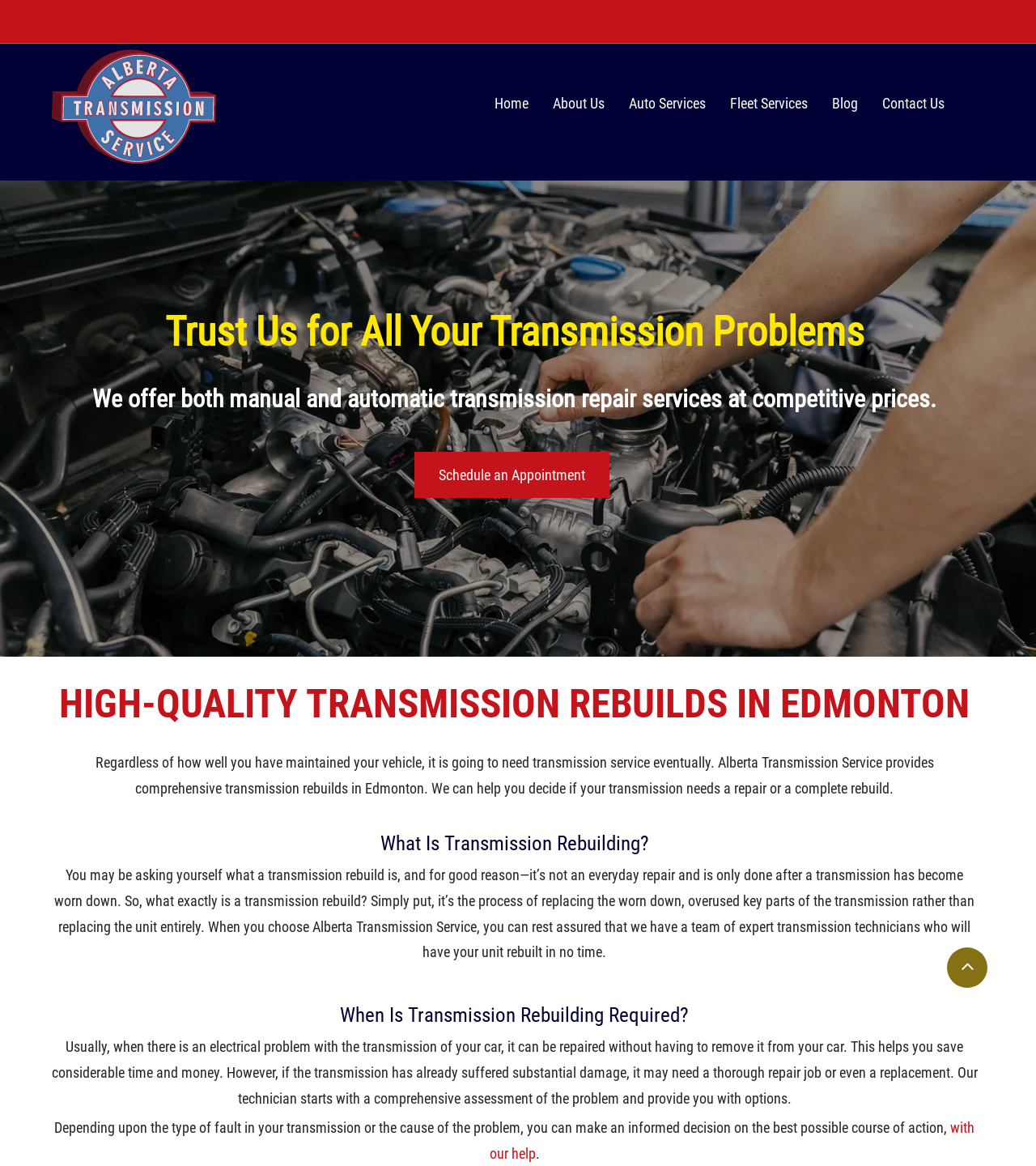Analyze the image and provide a detailed answer to the question: How can you schedule an appointment?

The webpage provides a link 'Schedule an Appointment' which can be clicked to schedule an appointment, as seen in the middle of the webpage.